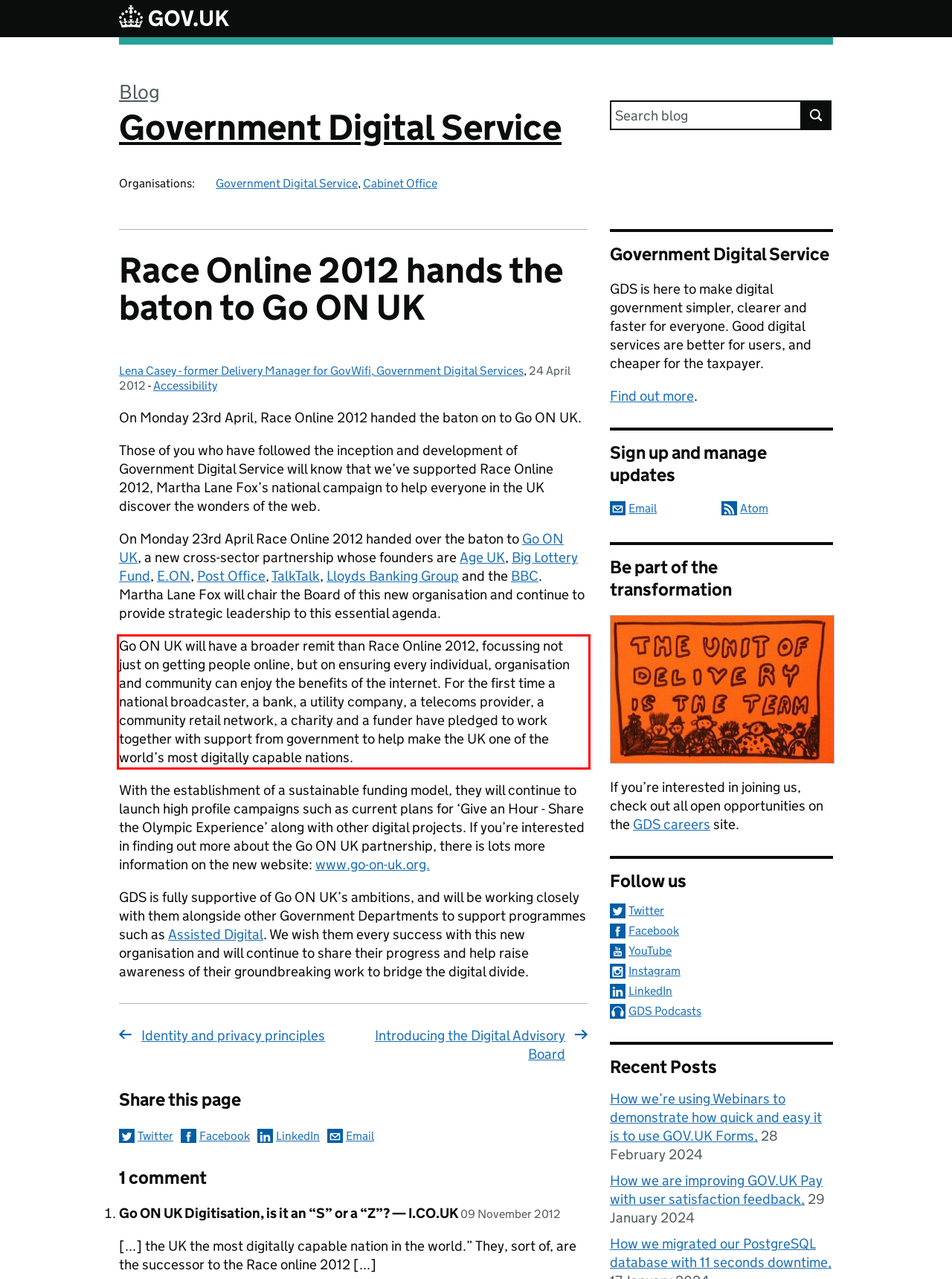Examine the webpage screenshot, find the red bounding box, and extract the text content within this marked area.

Go ON UK will have a broader remit than Race Online 2012, focussing not just on getting people online, but on ensuring every individual, organisation and community can enjoy the benefits of the internet. For the first time a national broadcaster, a bank, a utility company, a telecoms provider, a community retail network, a charity and a funder have pledged to work together with support from government to help make the UK one of the world’s most digitally capable nations.